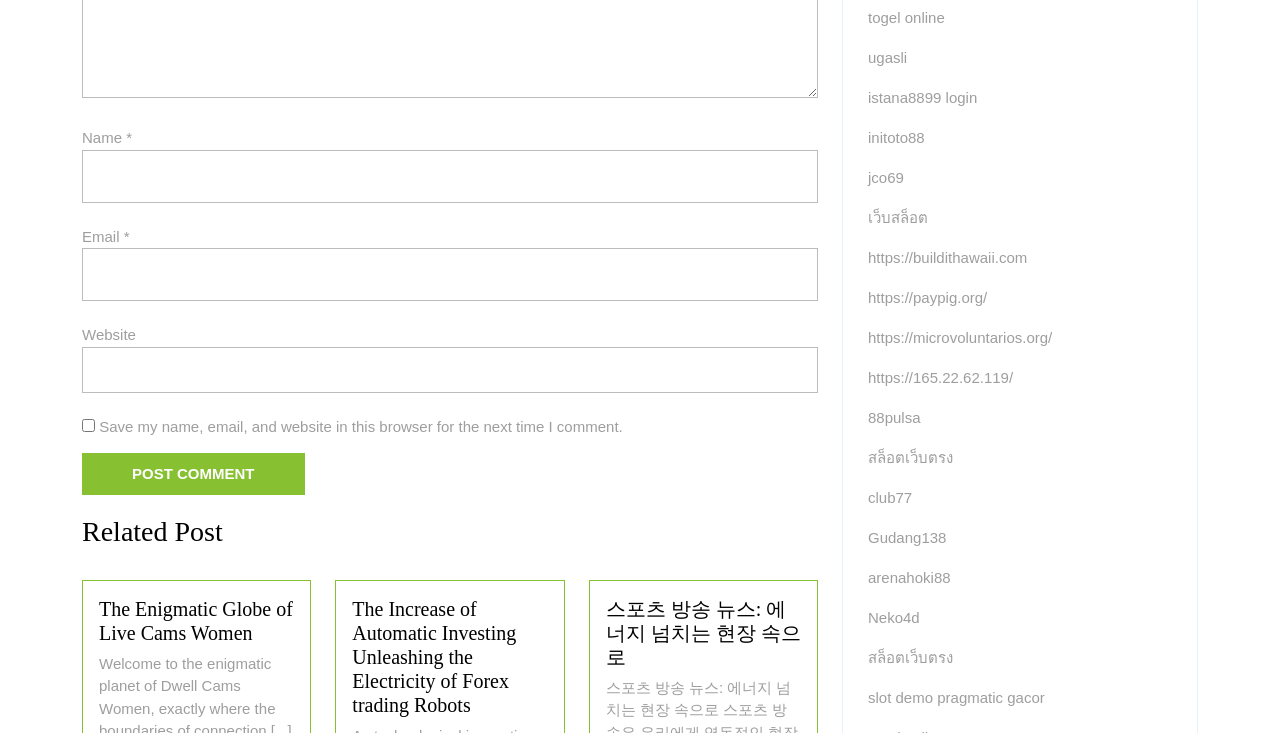Using the provided element description "name="submit" value="Post Comment"", determine the bounding box coordinates of the UI element.

[0.064, 0.618, 0.238, 0.676]